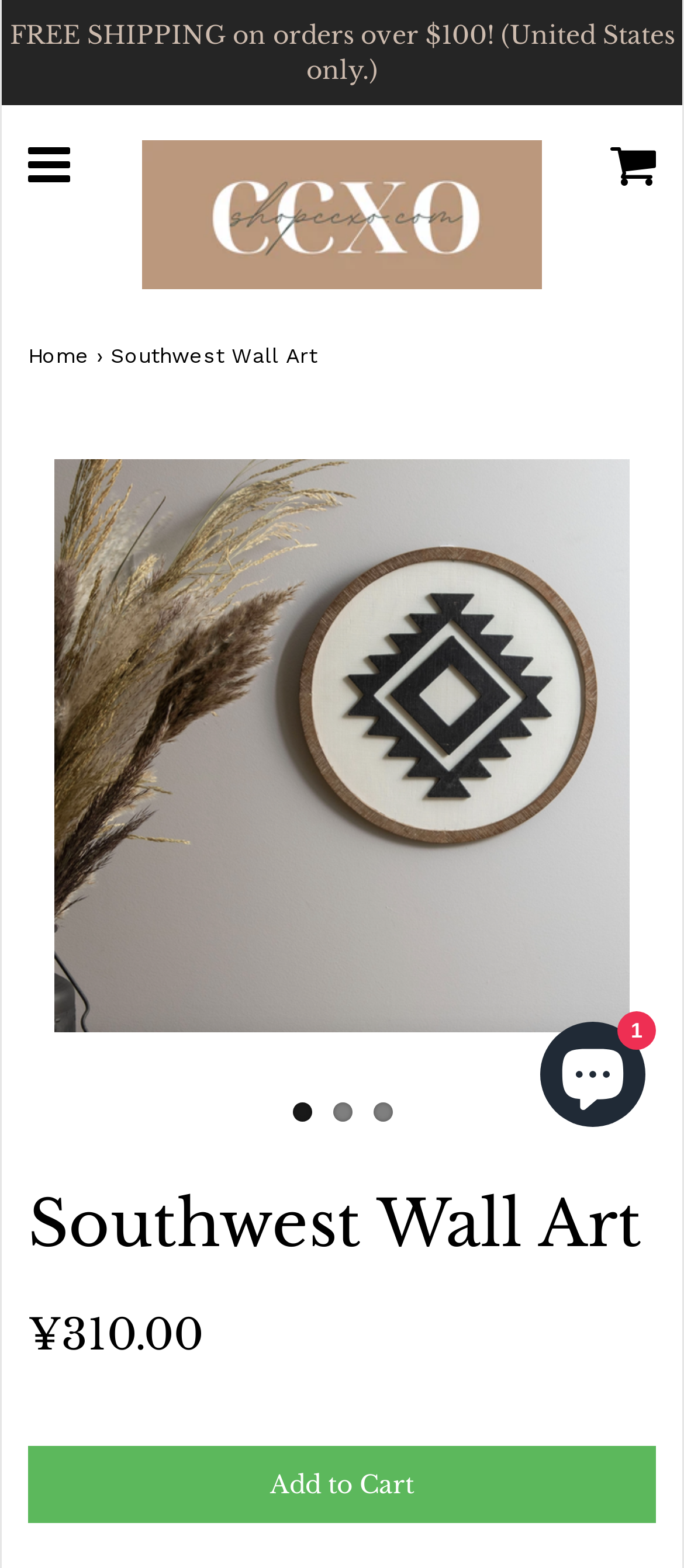Bounding box coordinates are to be given in the format (top-left x, top-left y, bottom-right x, bottom-right y). All values must be floating point numbers between 0 and 1. Provide the bounding box coordinate for the UI element described as: Add to Cart

[0.041, 0.922, 0.959, 0.972]